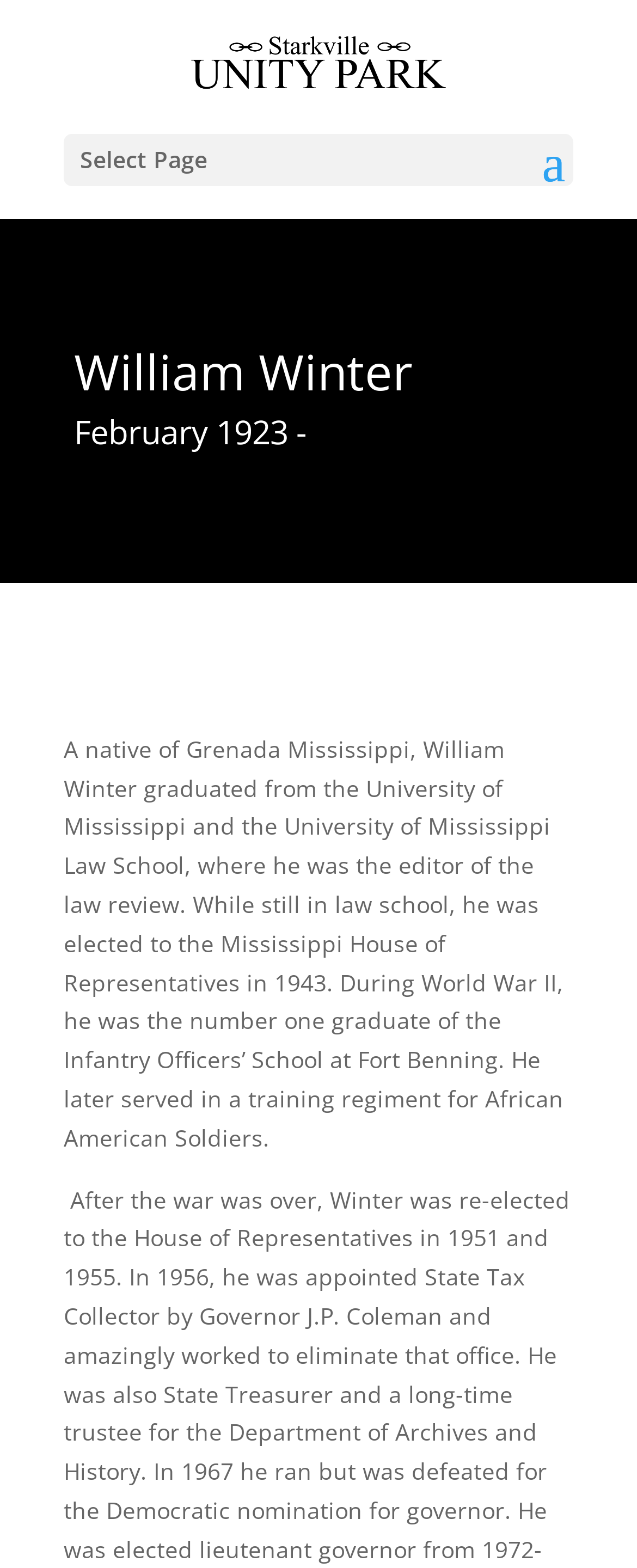Bounding box coordinates must be specified in the format (top-left x, top-left y, bottom-right x, bottom-right y). All values should be floating point numbers between 0 and 1. What are the bounding box coordinates of the UI element described as: alt="Starkville Unity Park Oktibbeha County"

[0.3, 0.031, 0.7, 0.051]